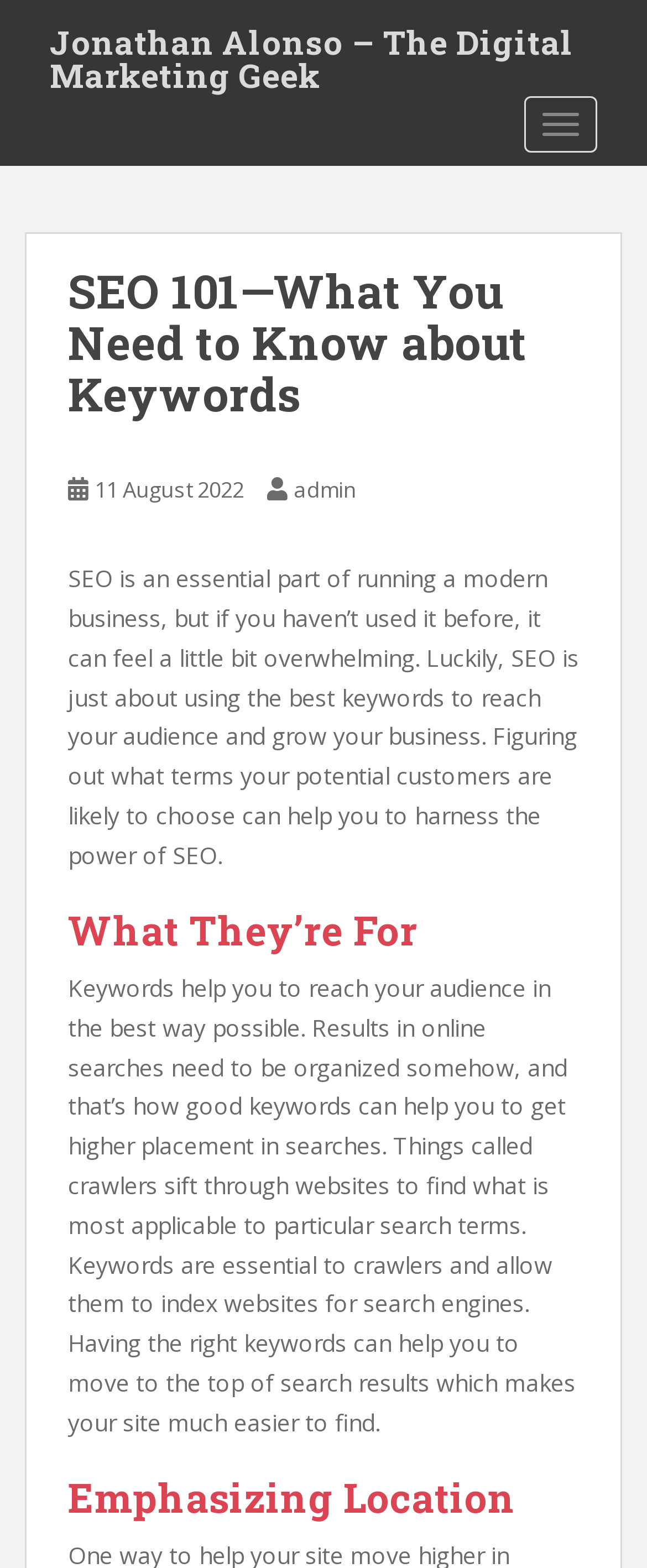What is the benefit of using good keywords?
Please respond to the question with a detailed and well-explained answer.

The article states that having the right keywords can help you to move to the top of search results, which makes your site much easier to find.